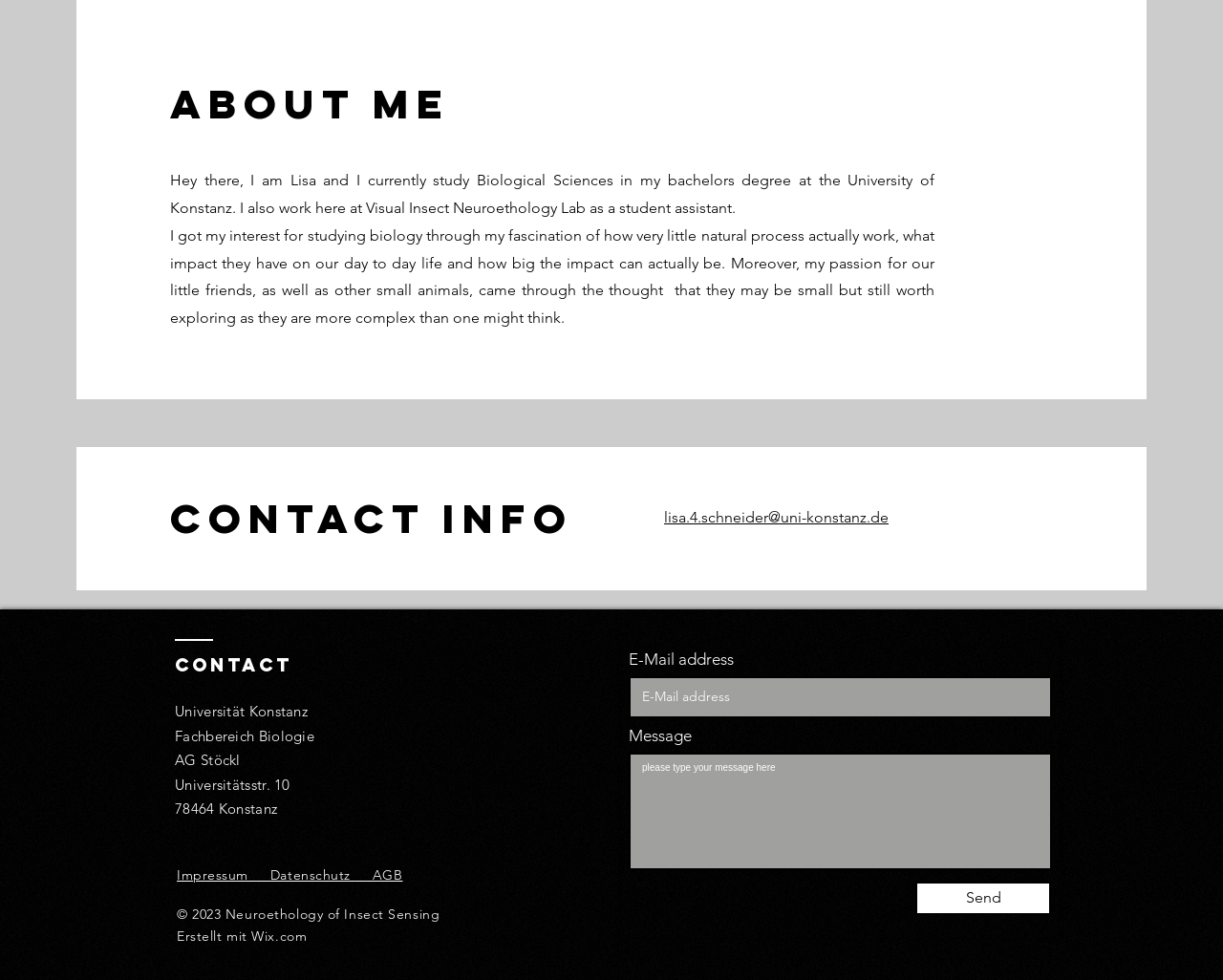Based on the provided description, "Impressum Datenschutz AGB", find the bounding box of the corresponding UI element in the screenshot.

[0.145, 0.884, 0.329, 0.902]